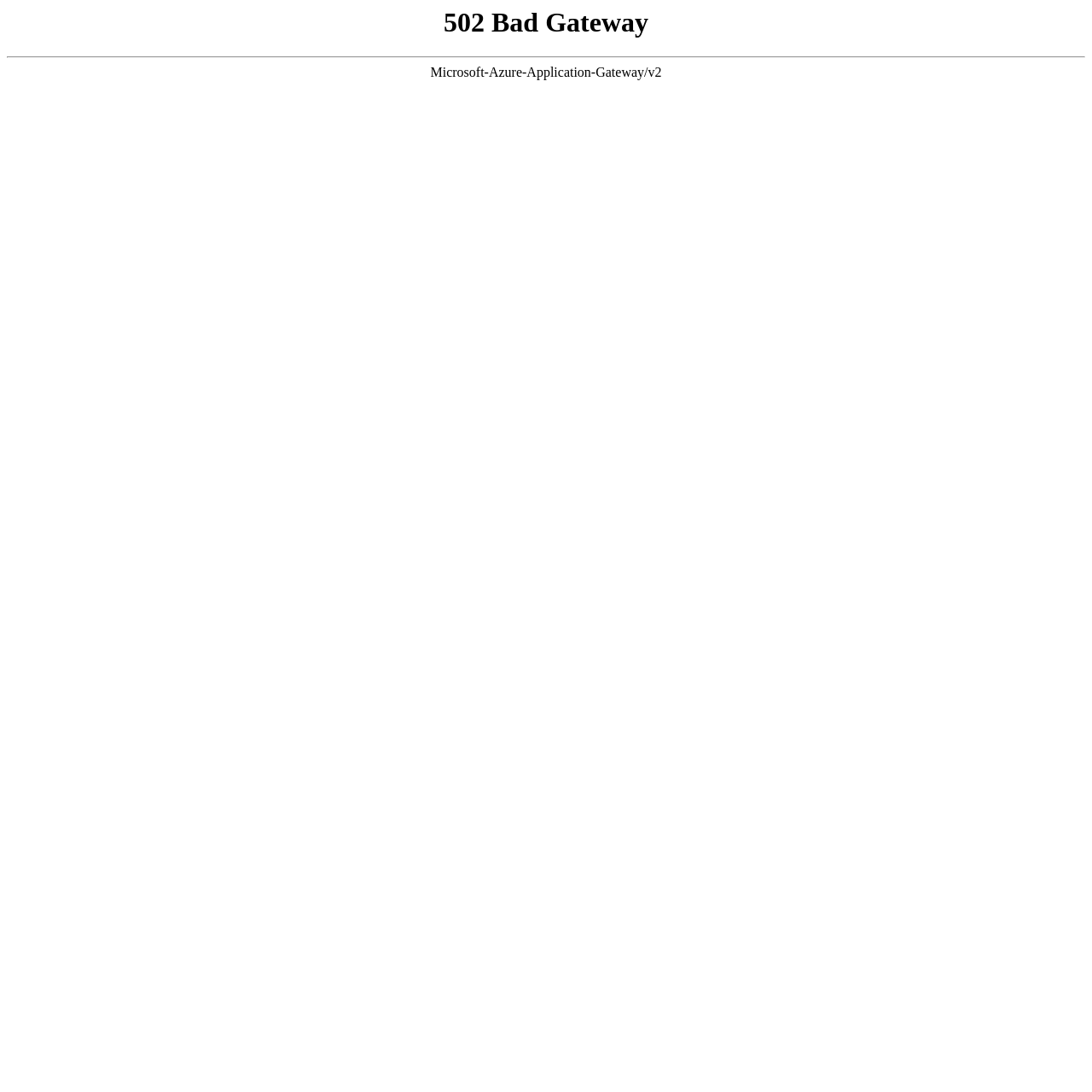Please identify the webpage's heading and generate its text content.

502 Bad Gateway